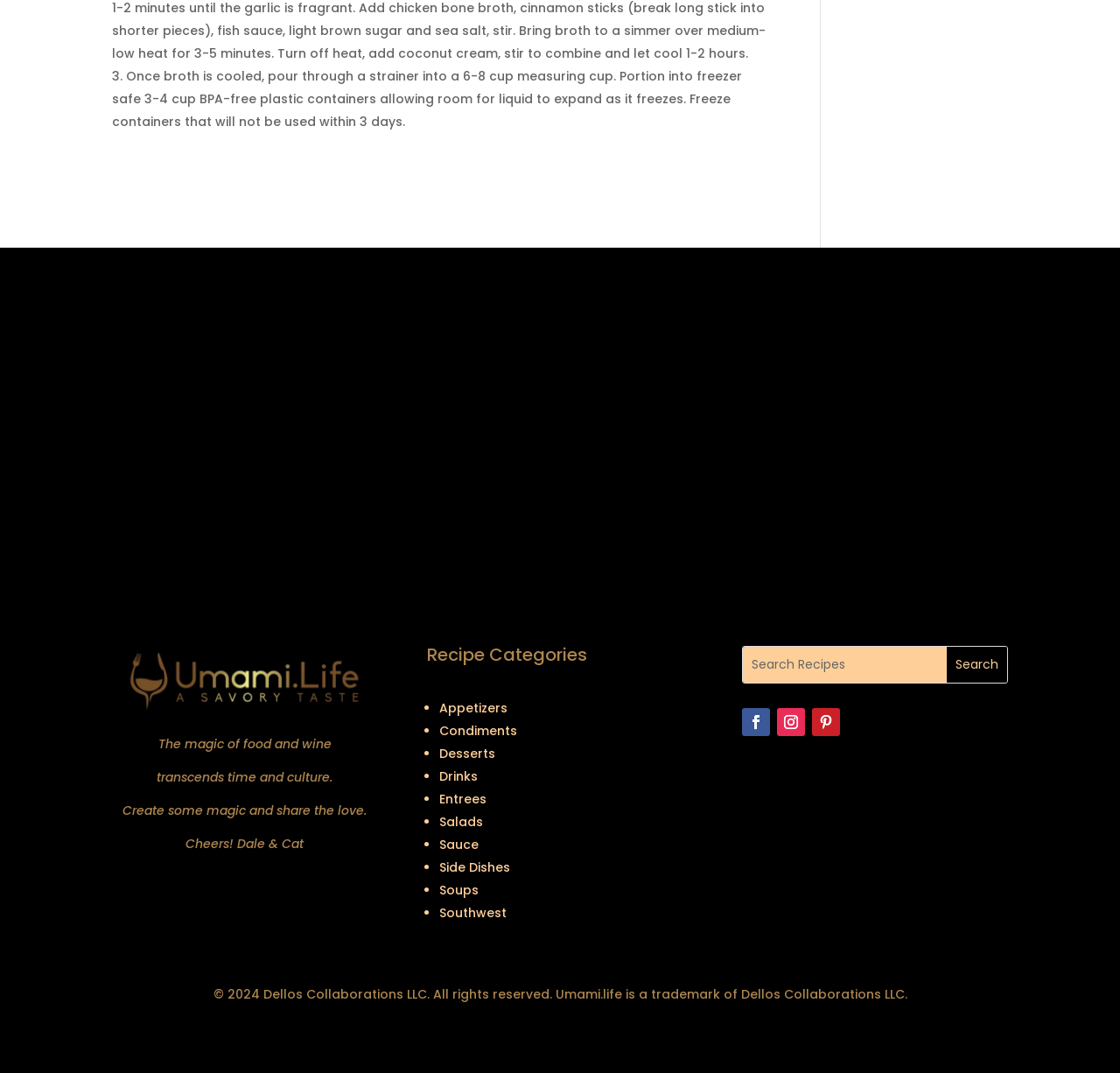Please locate the bounding box coordinates of the element that should be clicked to achieve the given instruction: "Click Umami Life logo".

[0.1, 0.602, 0.337, 0.662]